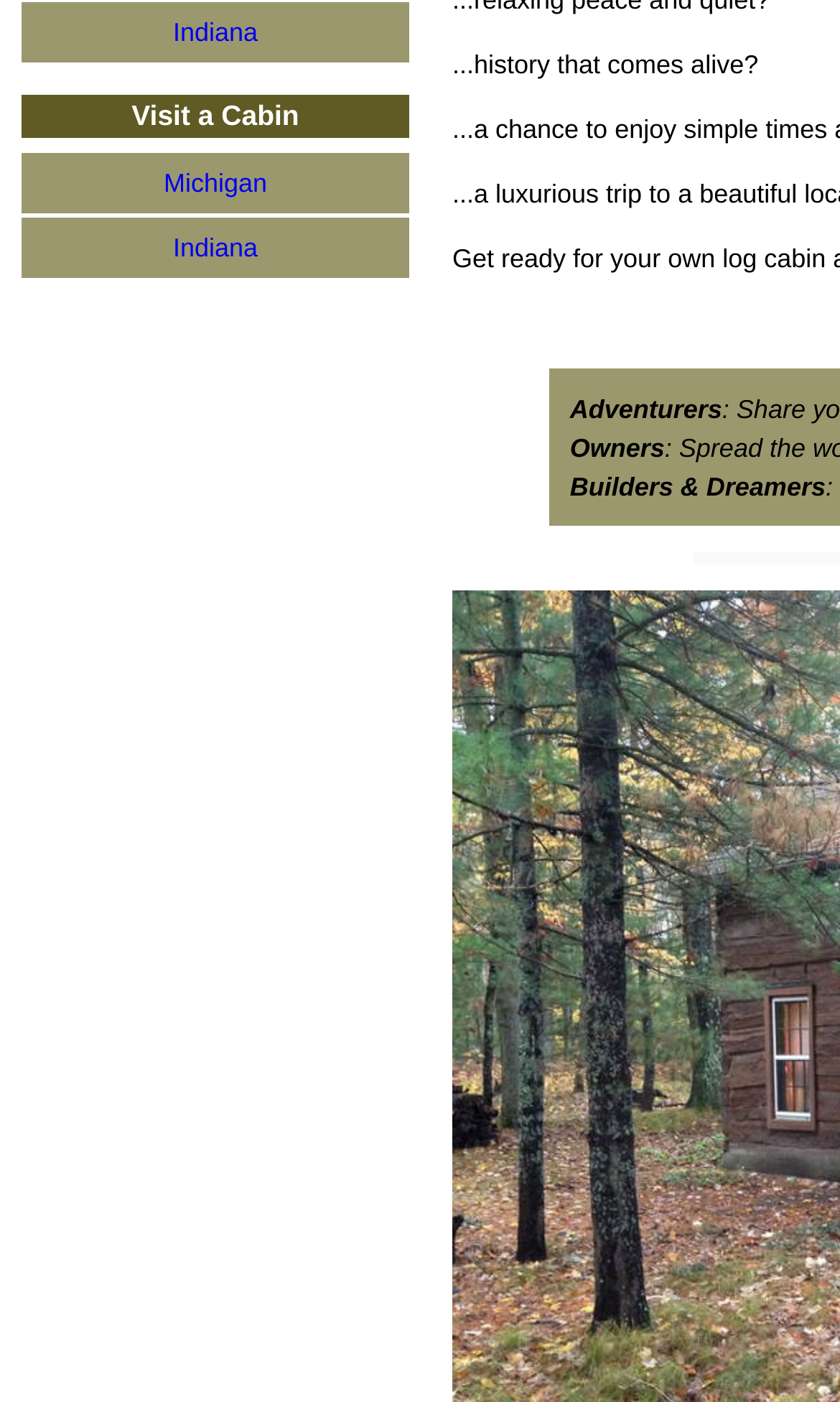Determine the bounding box for the described HTML element: "Indiana". Ensure the coordinates are four float numbers between 0 and 1 in the format [left, top, right, bottom].

[0.026, 0.155, 0.487, 0.198]